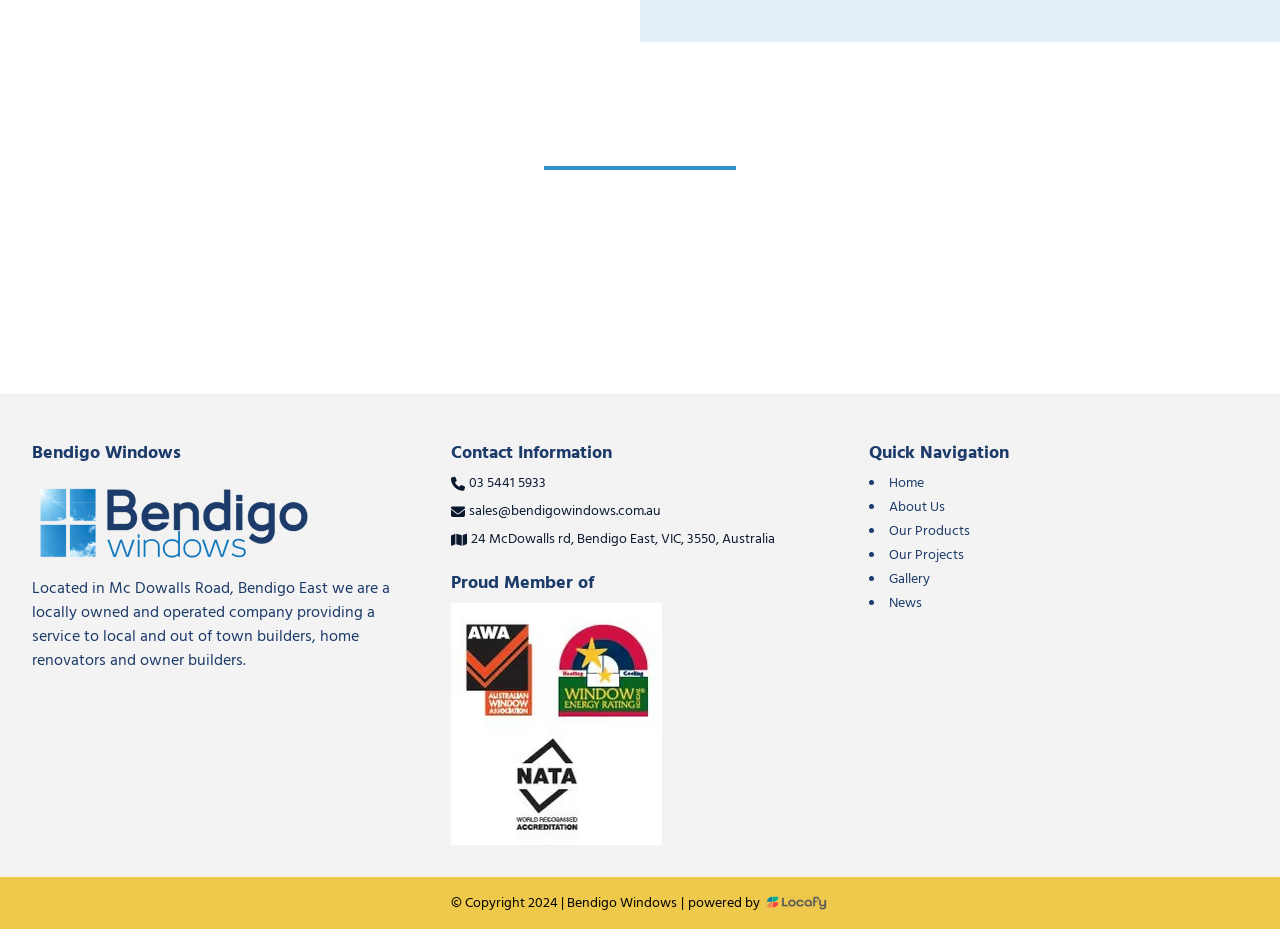Locate the bounding box coordinates of the area where you should click to accomplish the instruction: "View the 'Gallery'".

[0.695, 0.61, 0.727, 0.635]